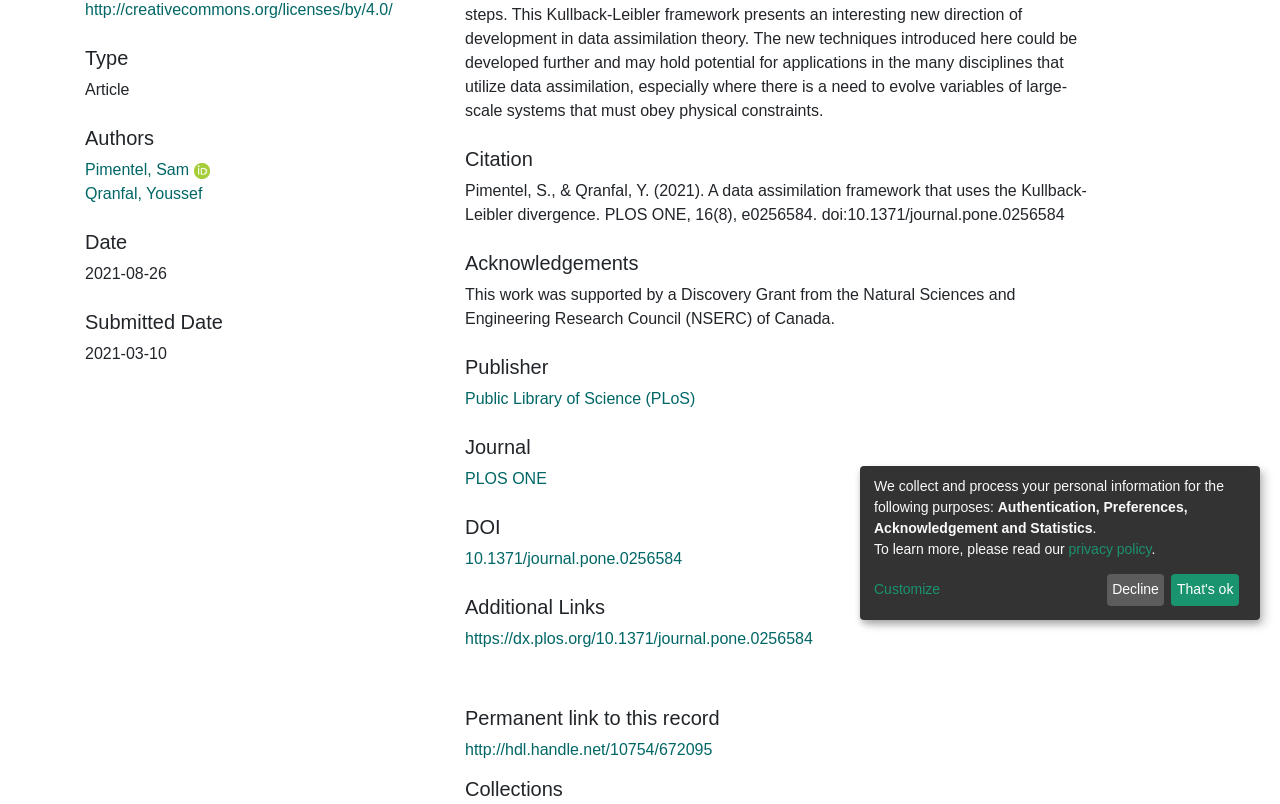Identify the bounding box coordinates for the UI element described by the following text: "Public Library of Science (PLoS)". Provide the coordinates as four float numbers between 0 and 1, in the format [left, top, right, bottom].

[0.363, 0.486, 0.543, 0.507]